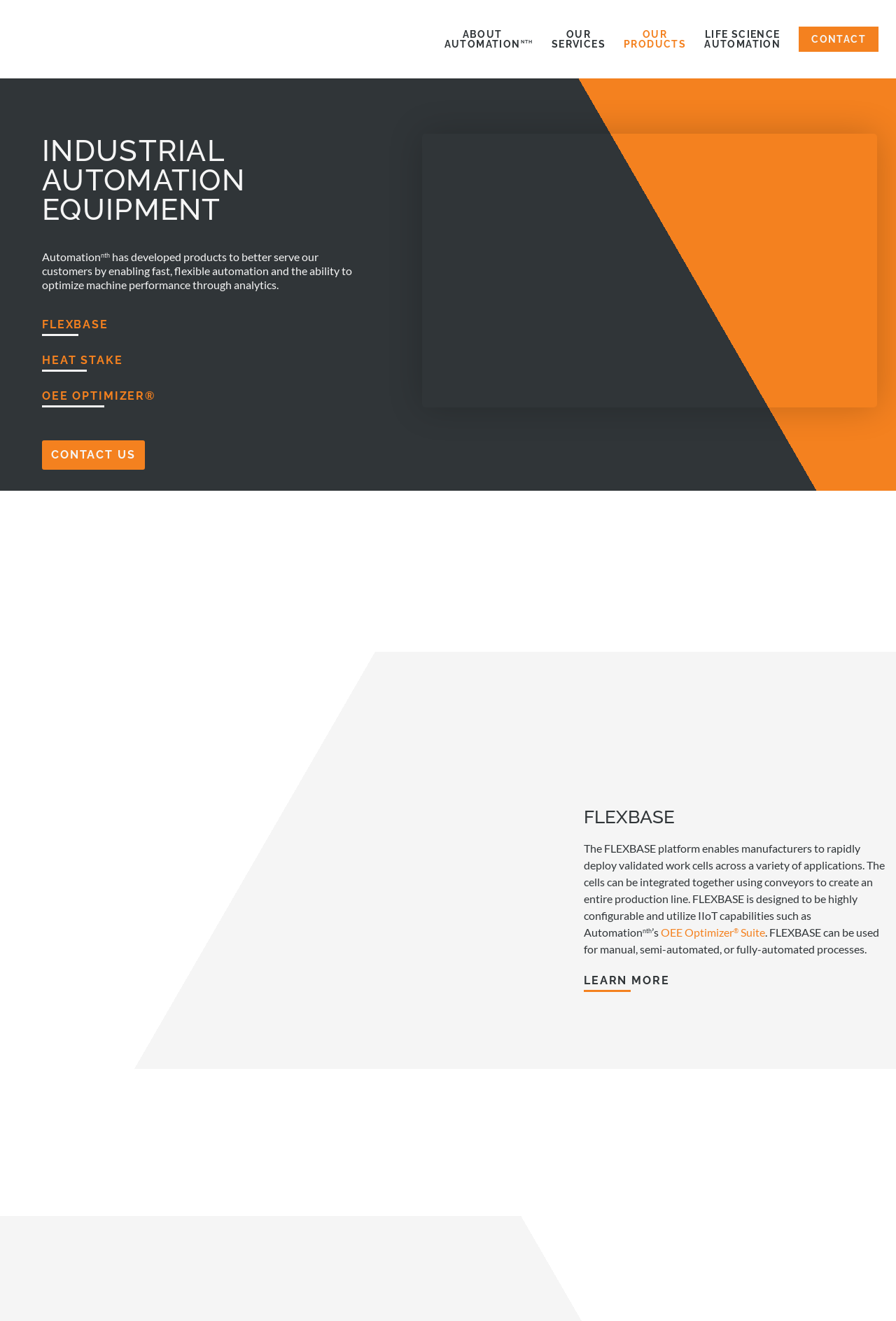What is the purpose of the CONTACT US link?
Please use the image to deliver a detailed and complete answer.

The purpose of the CONTACT US link is to contact the company, likely to inquire about their products or services, as it is placed below the introduction to the company's products.